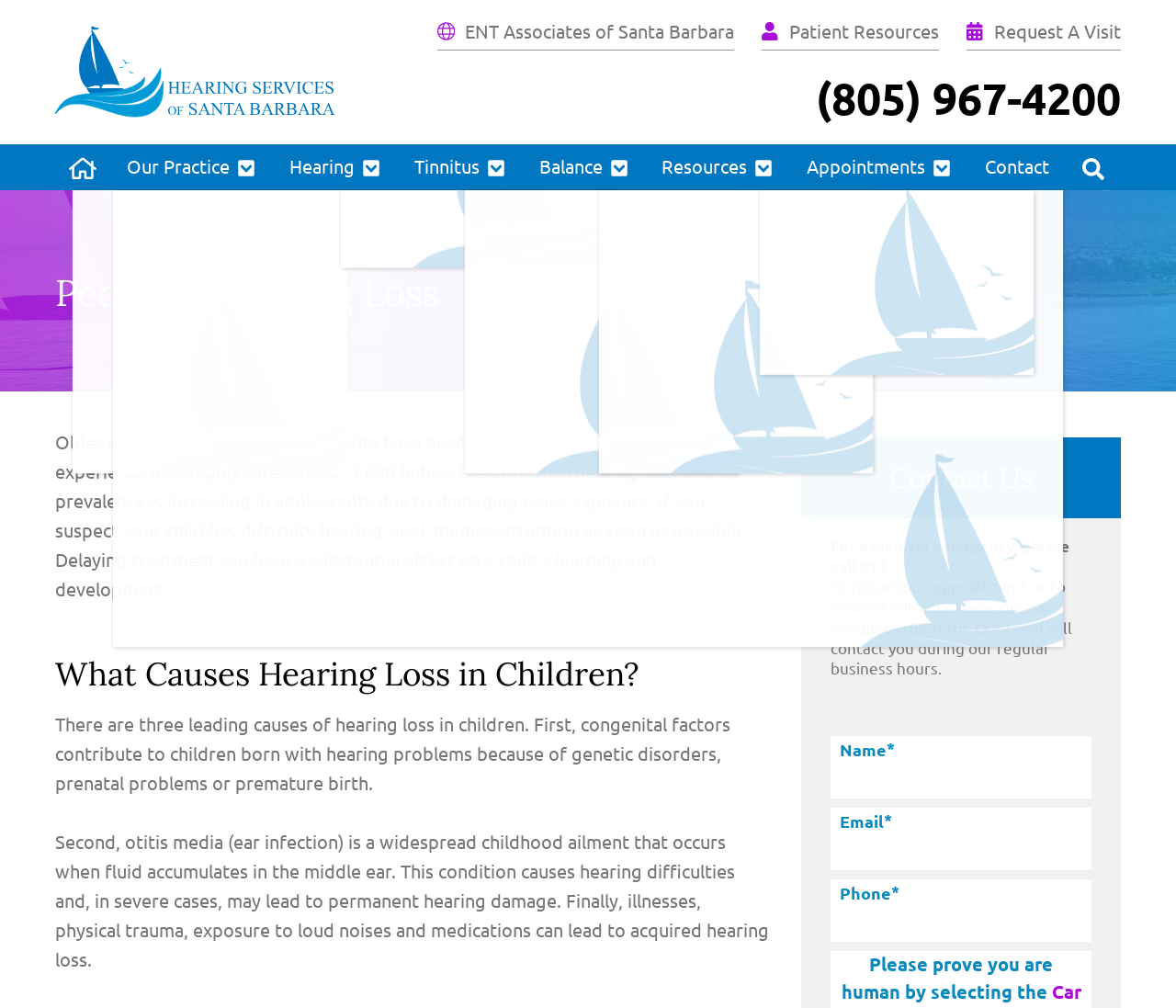Pinpoint the bounding box coordinates of the clickable element needed to complete the instruction: "Click the 'Request A Visit' button". The coordinates should be provided as four float numbers between 0 and 1: [left, top, right, bottom].

[0.822, 0.018, 0.953, 0.05]